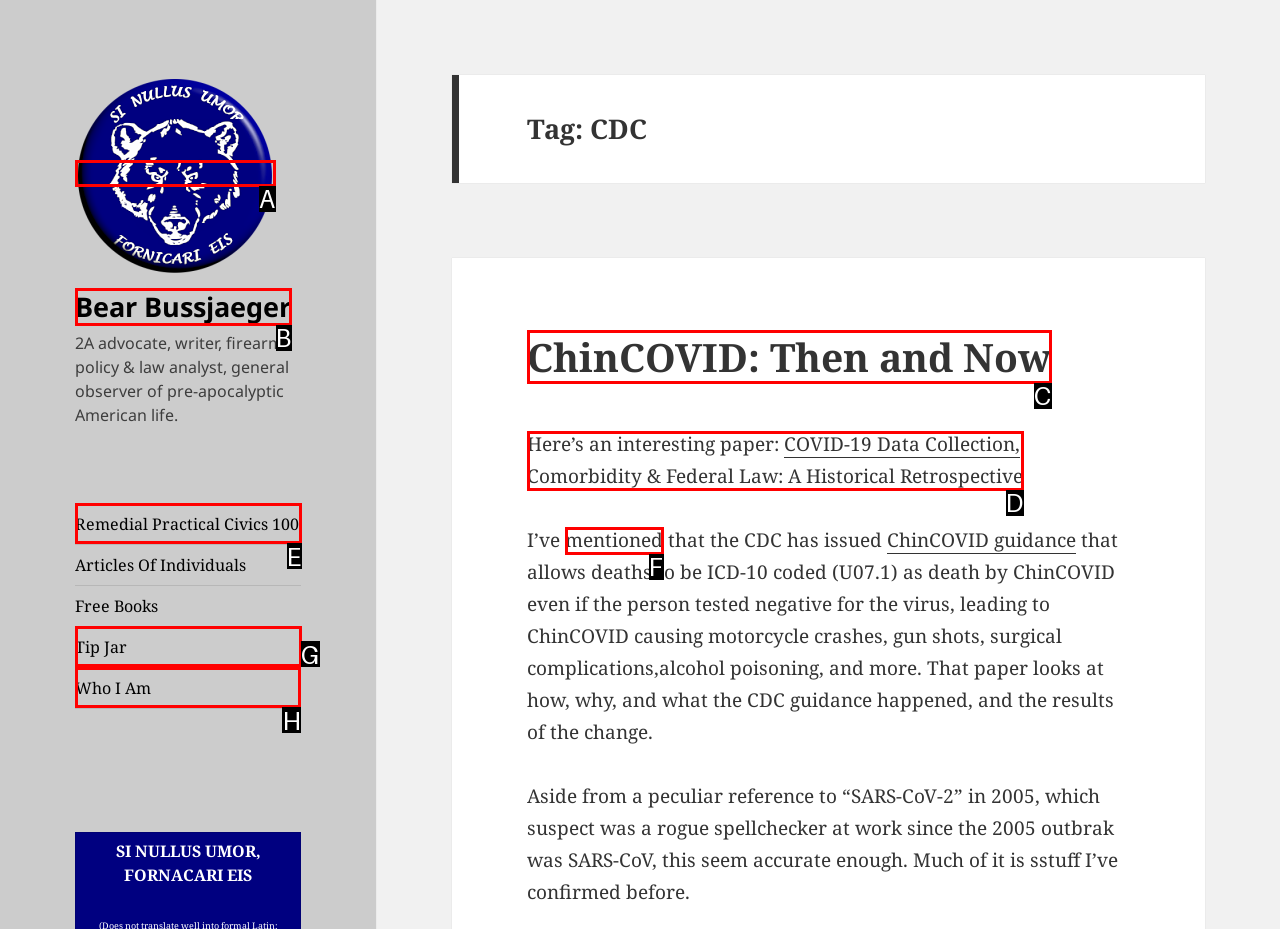Based on the choices marked in the screenshot, which letter represents the correct UI element to perform the task: Learn more about Bear Bussjaeger?

H